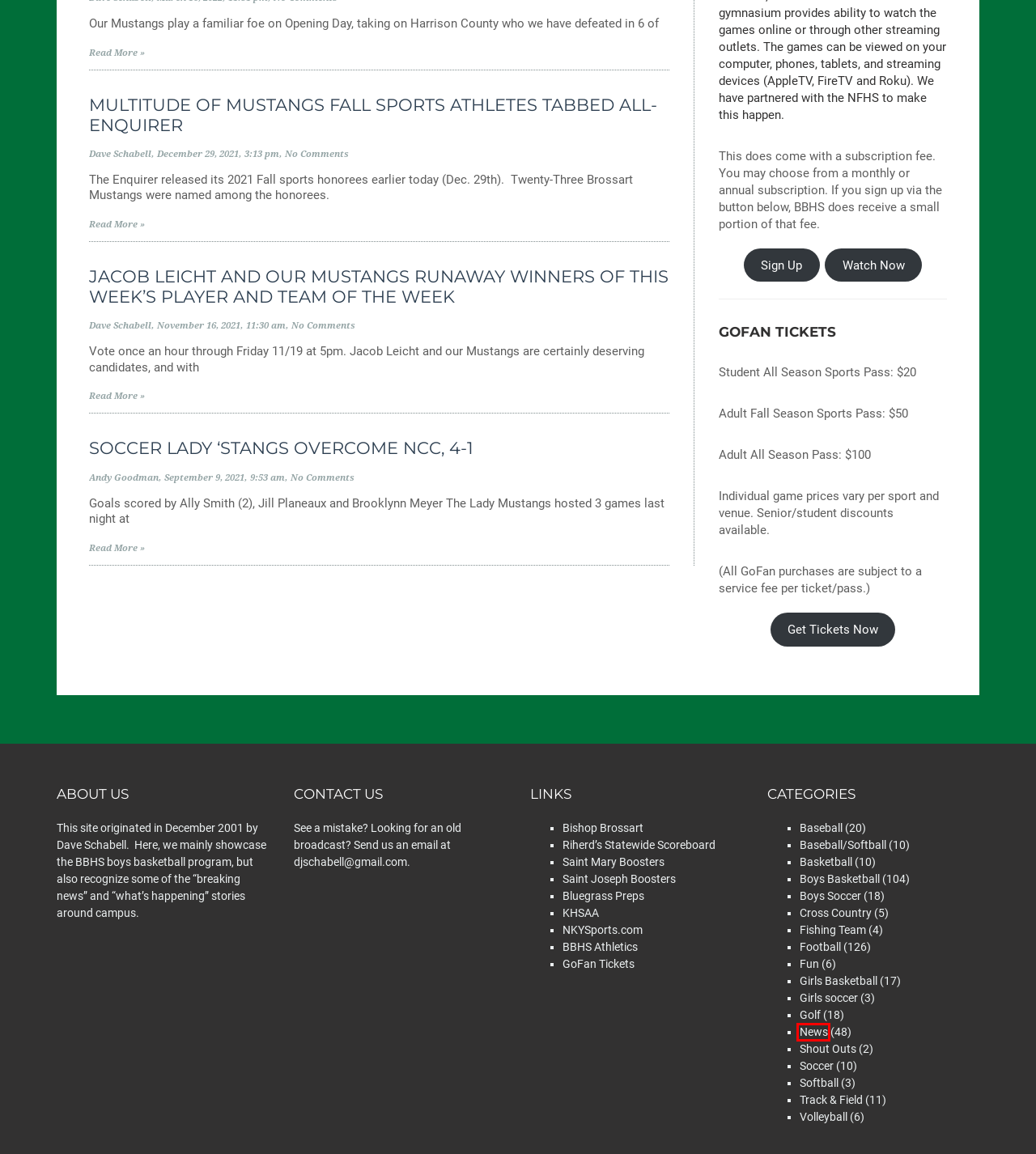Examine the screenshot of the webpage, which includes a red bounding box around an element. Choose the best matching webpage description for the page that will be displayed after clicking the element inside the red bounding box. Here are the candidates:
A. Multitude of Mustangs Fall Sports Athletes Tabbed All-Enquirer | bmustangs
B. September | 2021 | bmustangs
C. Saint Mary Boosters – Saint Mary Boosters of Alexandria, KY
D. Softball | bmustangs
E. November | 2021 | bmustangs
F. News | bmustangs
G. Cross Country | bmustangs
H. Bishop Brossart High School | Alexandria, KY

F